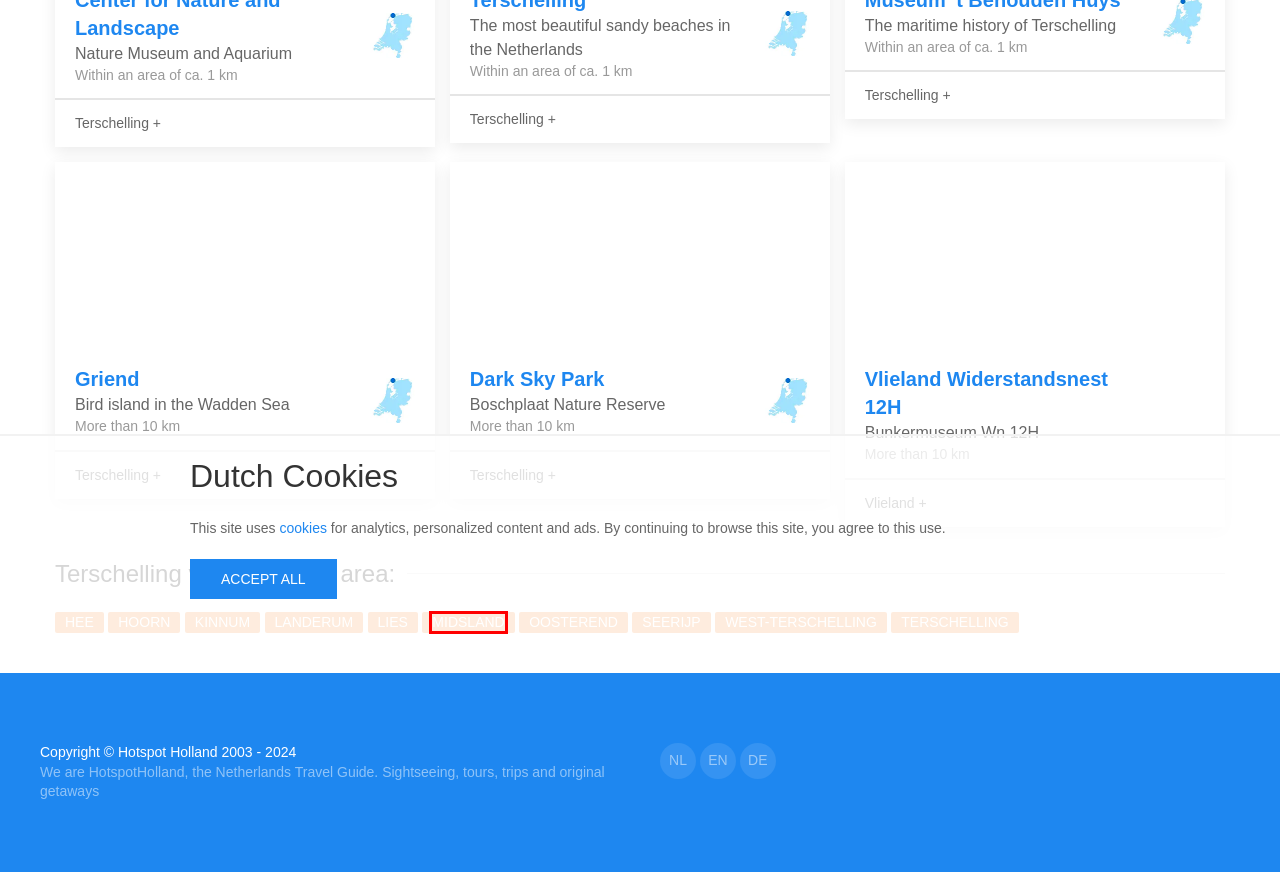Take a look at the provided webpage screenshot featuring a red bounding box around an element. Select the most appropriate webpage description for the page that loads after clicking on the element inside the red bounding box. Here are the candidates:
A. Hoorn things to see and do
B. Terschelling things to see and do
C. Seerijp things to see and do
D. Vlieland Widerstandsnest 12H
E. Midsland things to see and do
F. Wat te doen vandaag? Ga iets leuks doen! Onverwachte uitstapjes Nederland | HotspotHolland
G. HotspotHolland - Cookies
H. Kinnum things to see and do

E